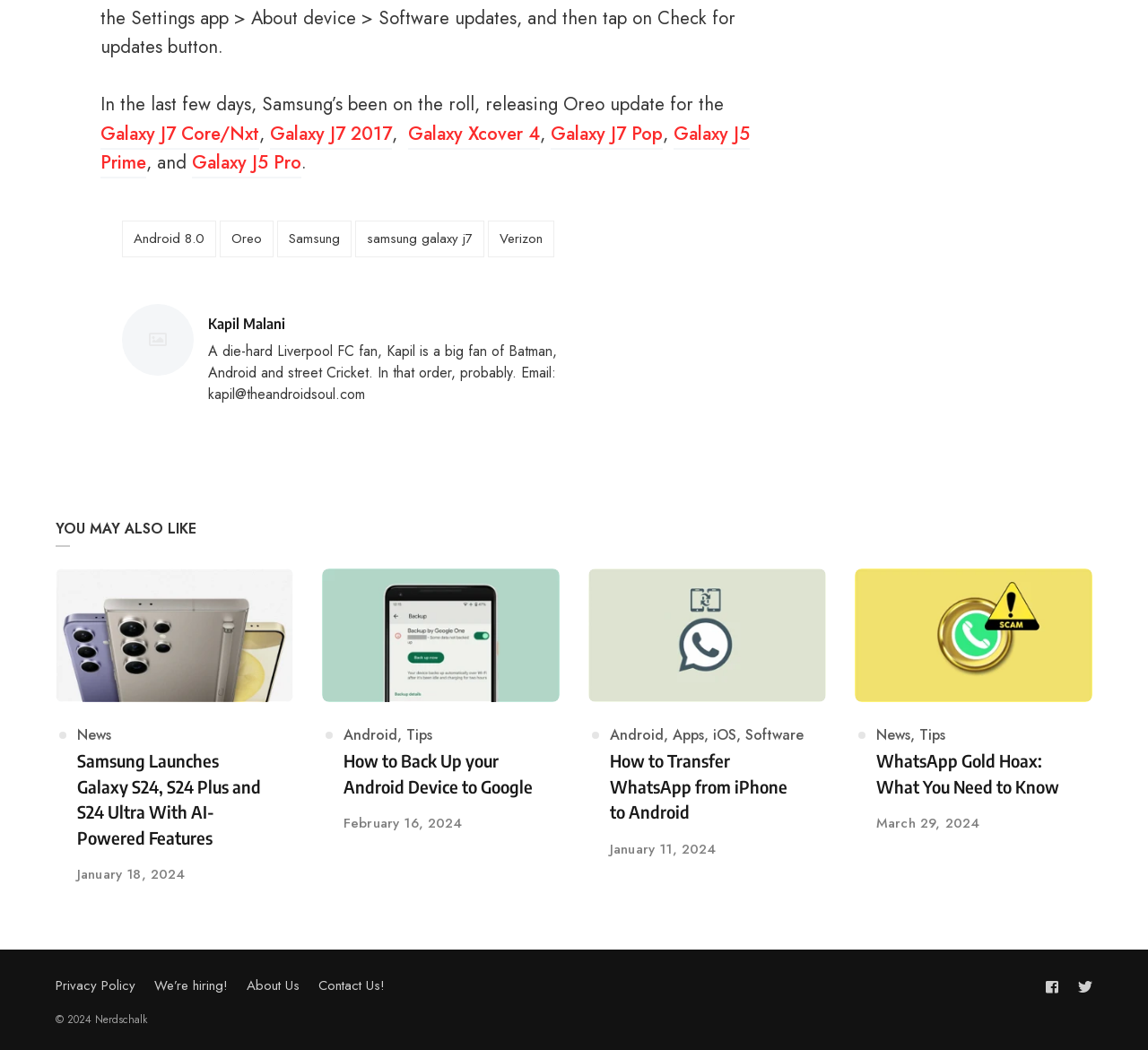Please identify the bounding box coordinates of the element I should click to complete this instruction: 'Click on the link to read about Samsung’s Oreo update for the Galaxy J7 Core/Nxt'. The coordinates should be given as four float numbers between 0 and 1, like this: [left, top, right, bottom].

[0.087, 0.114, 0.225, 0.142]